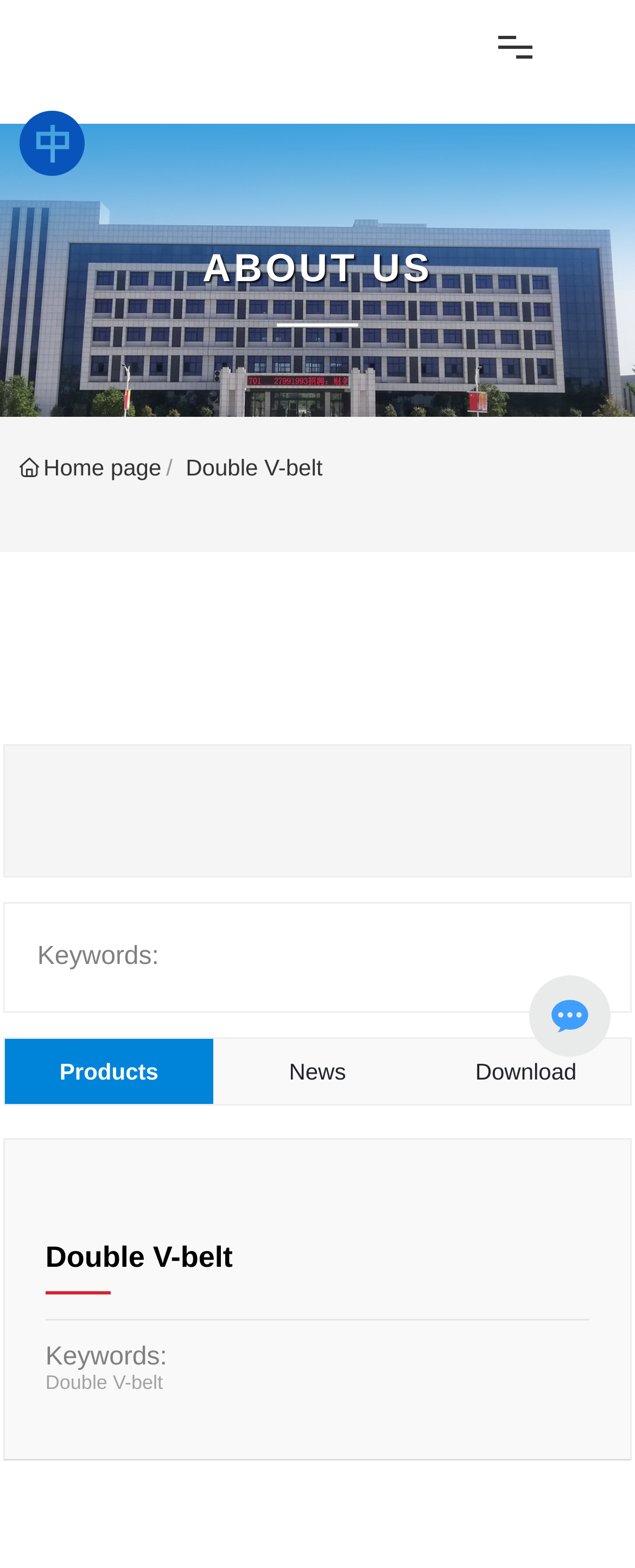Give an in-depth explanation of the webpage layout and content.

The webpage is about Double V-belt-Jiulong, with a prominent logo image of "jiulong" at the top left corner, accompanied by a link to "jiulong". 

On the top right side, there is a navigation menu consisting of five links: "Home", "Products", "Technology", "About Us", and "Contact Us". 

Below the navigation menu, there is a section with a group of elements, including a link to "About Us" and a heading "ABOUT US". This section is divided into two parts, with the link and heading on the left side and an image on the right side.

On the left side of the page, there is a link to "Home page" with a small image next to it. Below this link, there is a static text "Double V-belt" and a static text "Keywords:". 

The middle section of the page is divided into three columns, with static texts "Products", "News", and "Download" respectively. 

At the bottom of the page, there are two links to "Double V-belt", one with a small image and the other without. There is also a horizontal separator line and a static text "Keywords:" followed by a link to "Double V-belt". 

On the right side of the page, near the bottom, there is a small image.